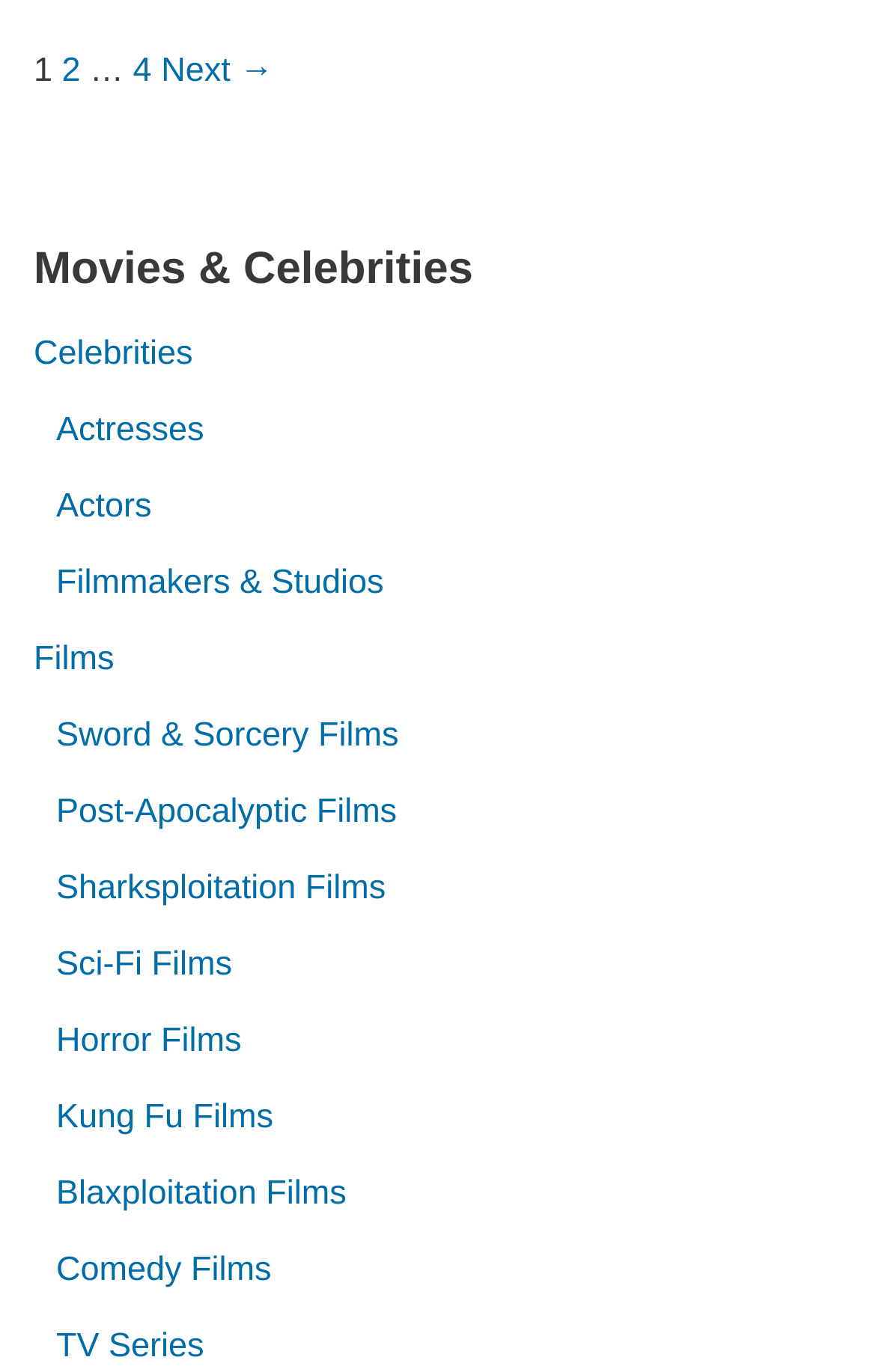Provide a one-word or short-phrase answer to the question:
How many links are there in the top navigation bar?

4